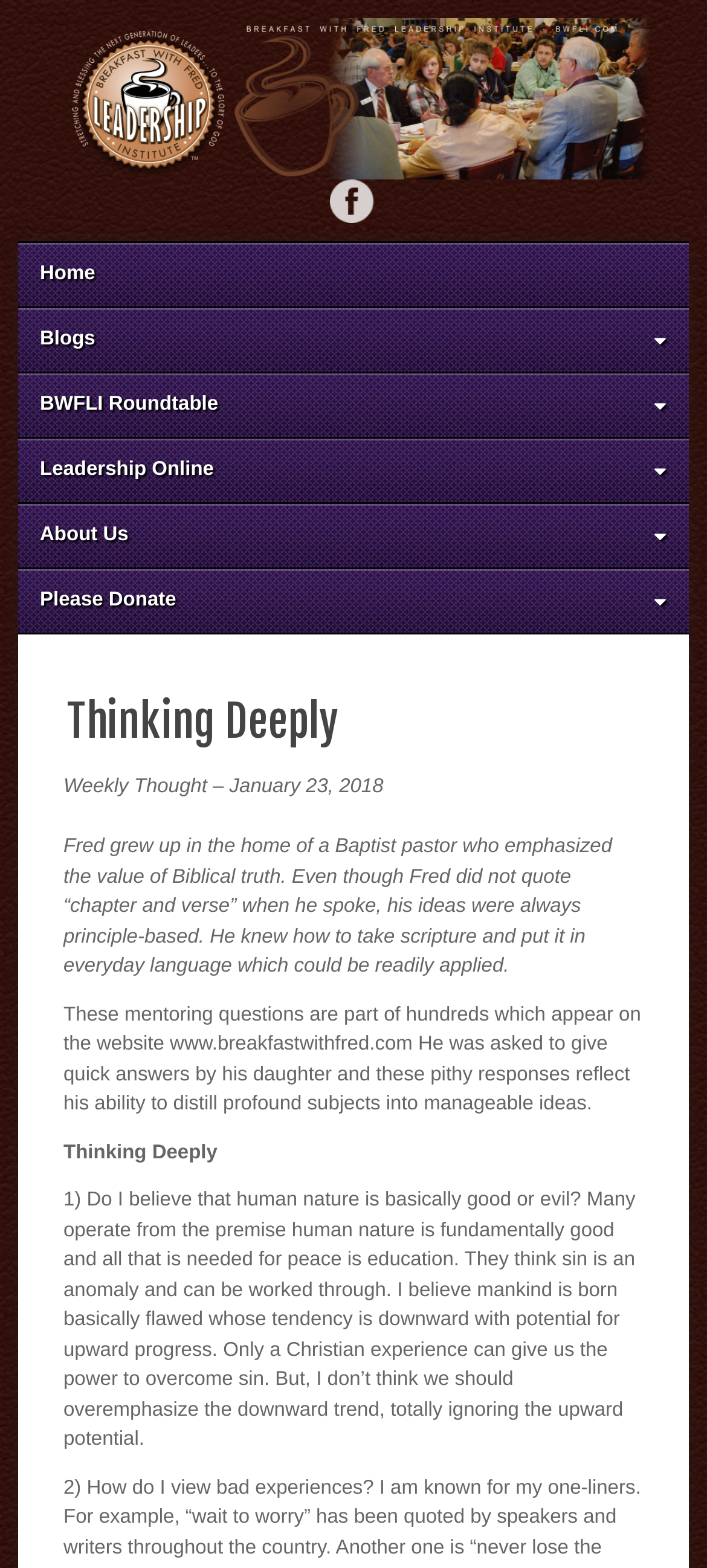Identify the bounding box coordinates of the clickable region necessary to fulfill the following instruction: "Learn about BWFLI Roundtable". The bounding box coordinates should be four float numbers between 0 and 1, i.e., [left, top, right, bottom].

[0.026, 0.239, 0.974, 0.279]